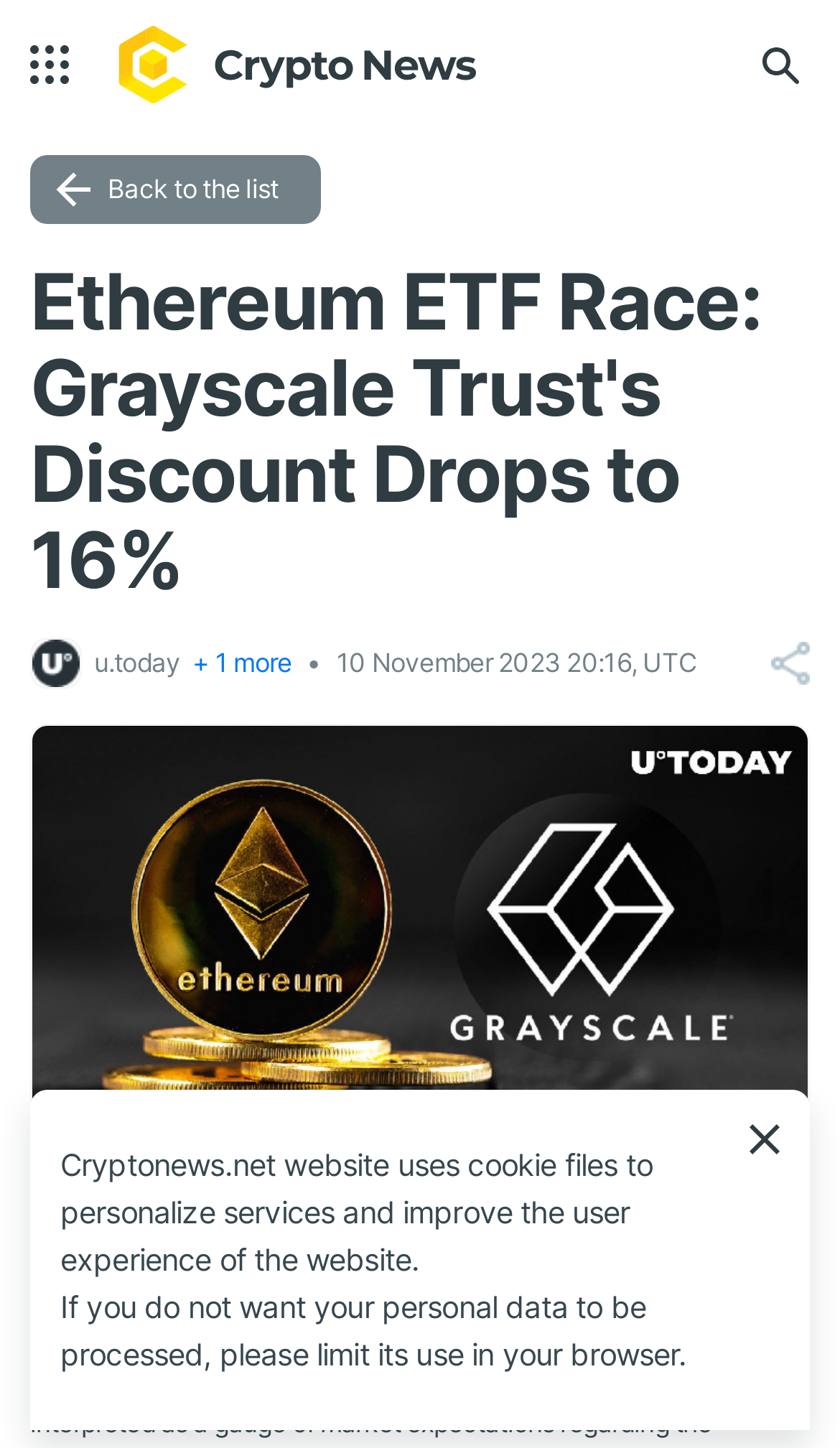Present a detailed account of what is displayed on the webpage.

The webpage appears to be a news article or blog post about the Ethereum ETF race, specifically focusing on Grayscale Trust's discount dropping to 16%. 

At the top left of the page, there is a logo, which is also a link. Below the logo, there is a link to "Back to the list". The main heading of the article, "Ethereum ETF Race: Grayscale Trust's Discount Drops to 16%", is prominently displayed in the top center of the page. 

To the right of the heading, there is a smaller image, likely a source logo, and some text indicating the source of the article, "u.today", with an option to view one more source. The article's publication date, "10 November 2023 20:16, UTC", is also displayed in this area.

At the bottom of the page, there are two paragraphs of text, which appear to be a disclaimer about the website's use of cookies to personalize services and improve user experience. The text also informs users on how to limit the use of their personal data in their browser.